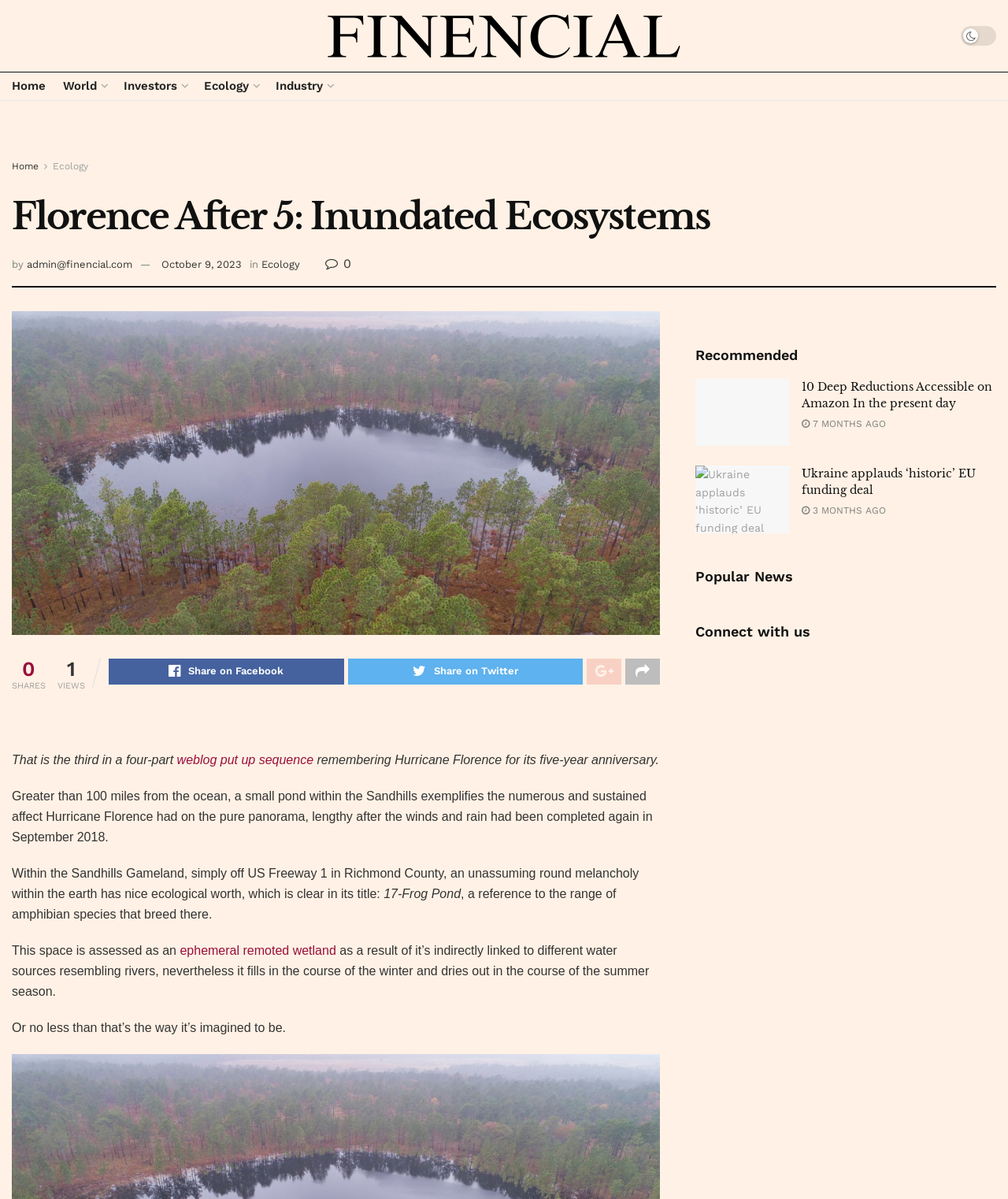Look at the image and give a detailed response to the following question: How many shares does the article have?

The number of shares can be found below the article title, where it says 'SHARES 1'.